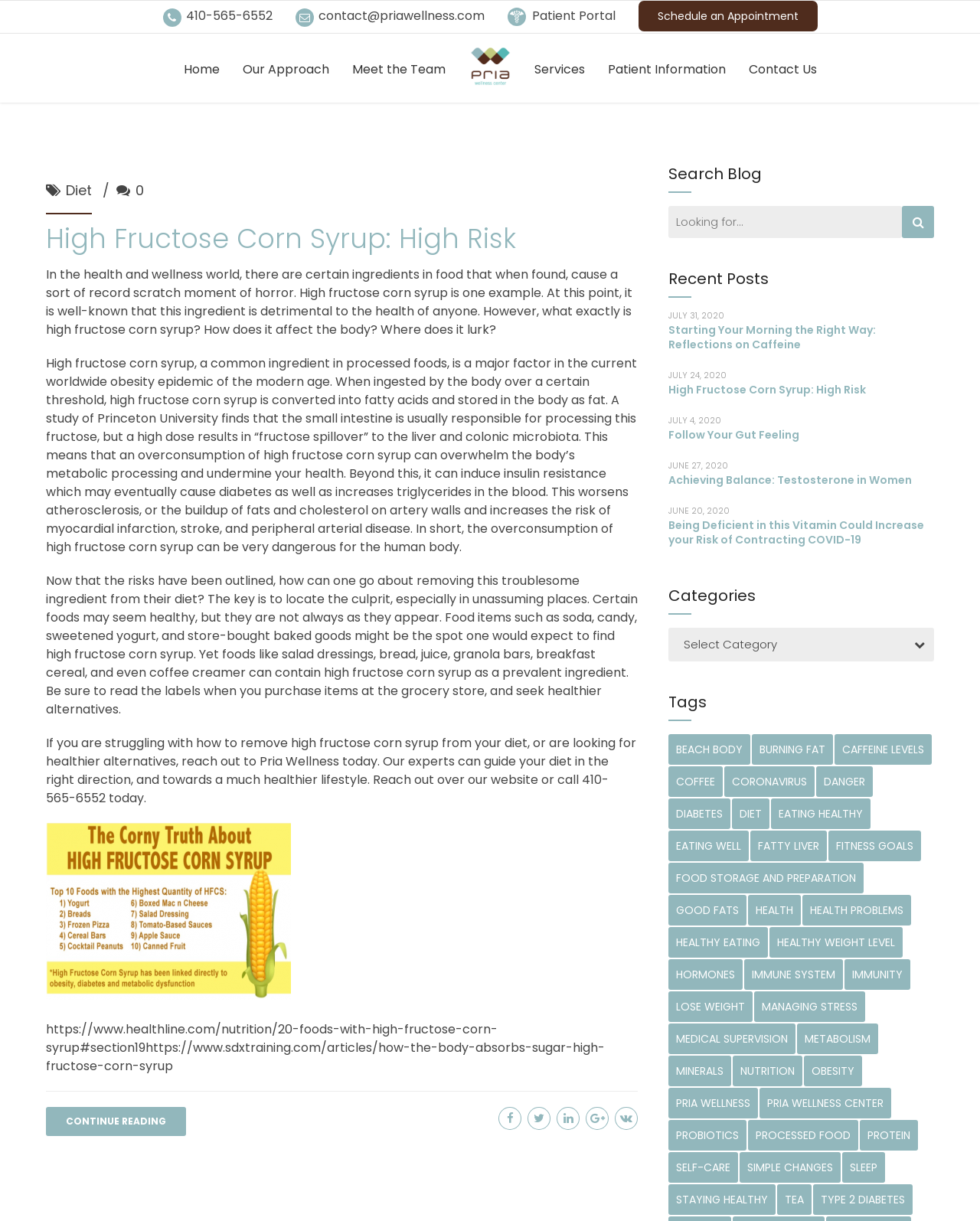Please determine the bounding box coordinates of the element's region to click for the following instruction: "read the article about high fructose corn syrup".

[0.047, 0.183, 0.651, 0.208]